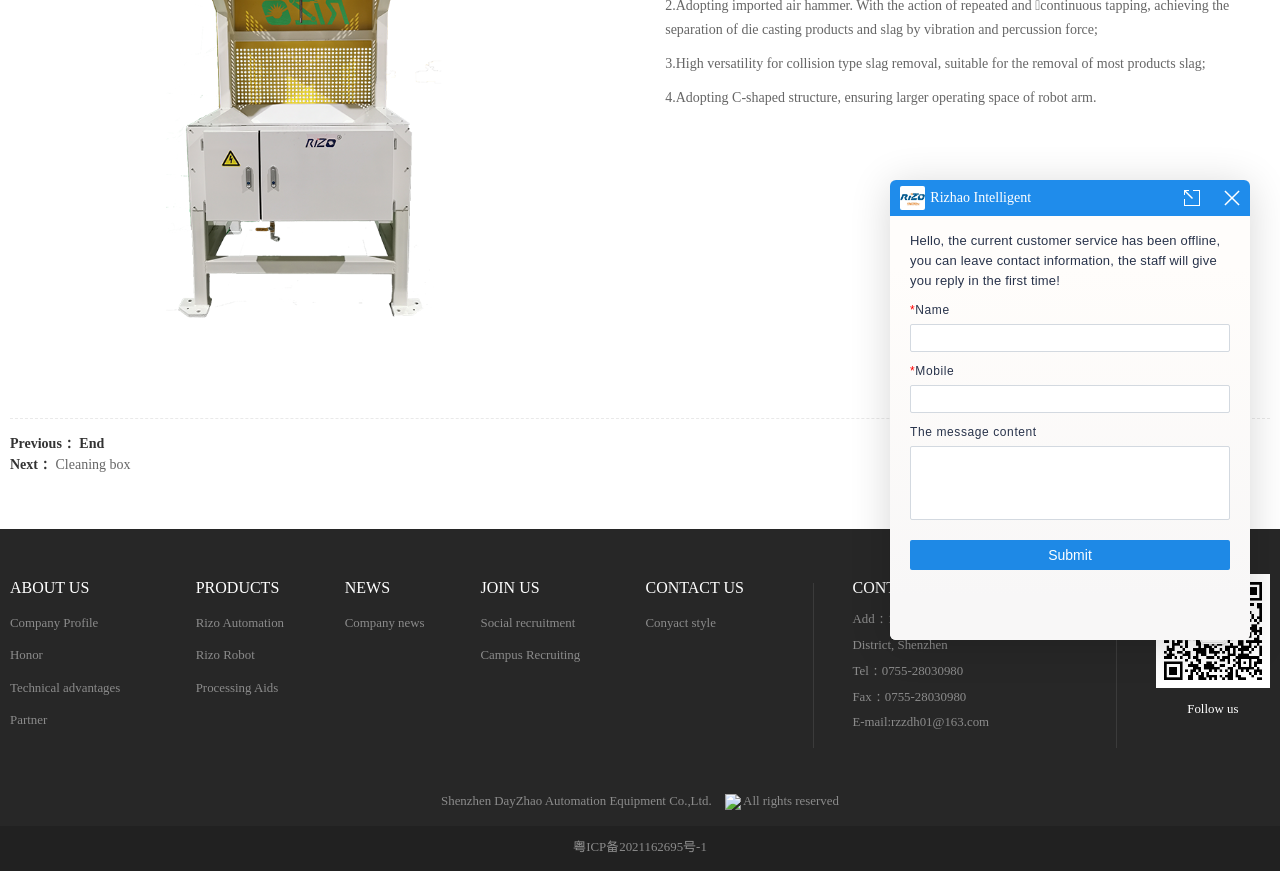Ascertain the bounding box coordinates for the UI element detailed here: "粤ICP备2021162695号-1". The coordinates should be provided as [left, top, right, bottom] with each value being a float between 0 and 1.

[0.448, 0.965, 0.552, 0.981]